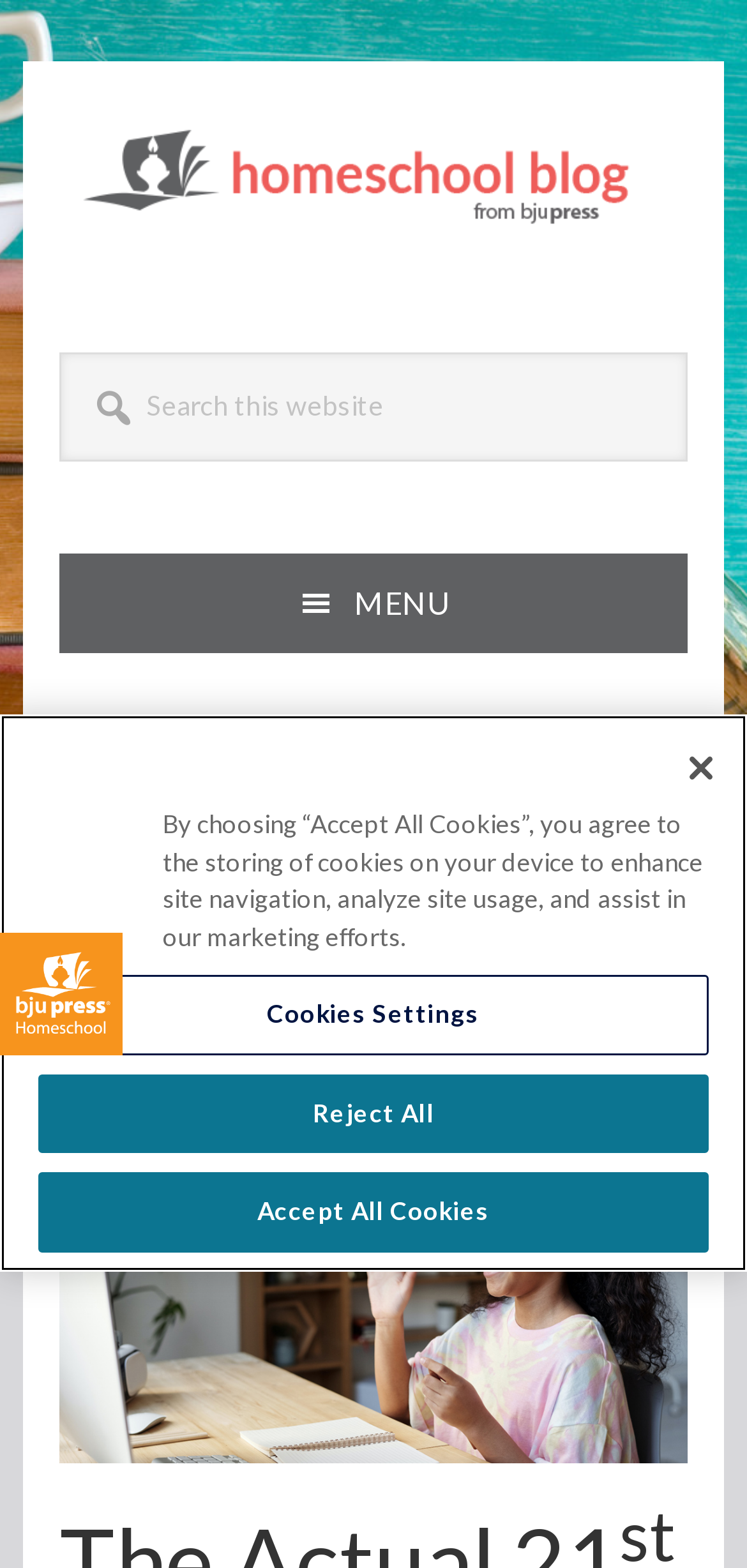What is the purpose of the search bar?
Based on the image, provide your answer in one word or phrase.

To search this website